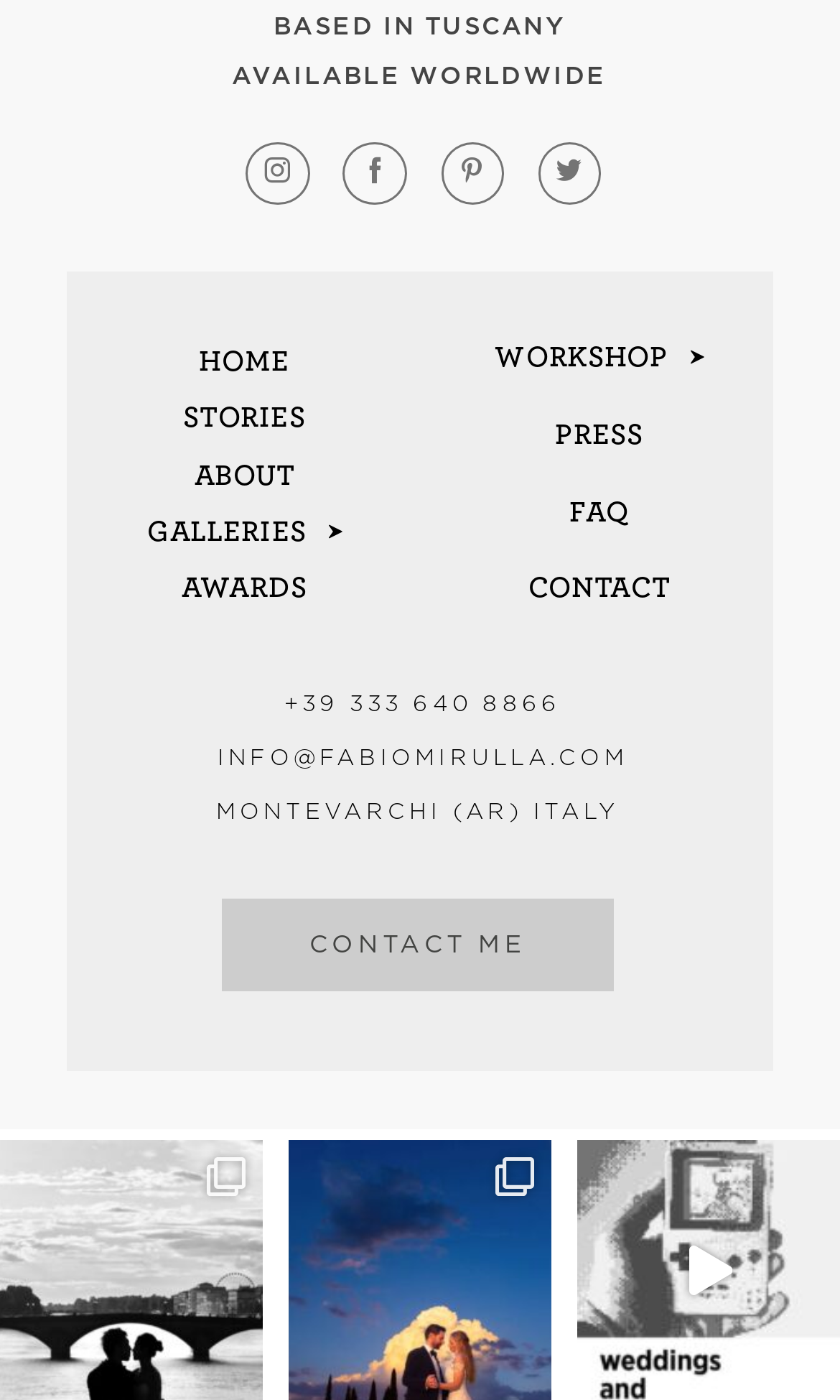Based on the description "WS and Conferences", find the bounding box of the specified UI element.

[0.567, 0.099, 0.86, 0.155]